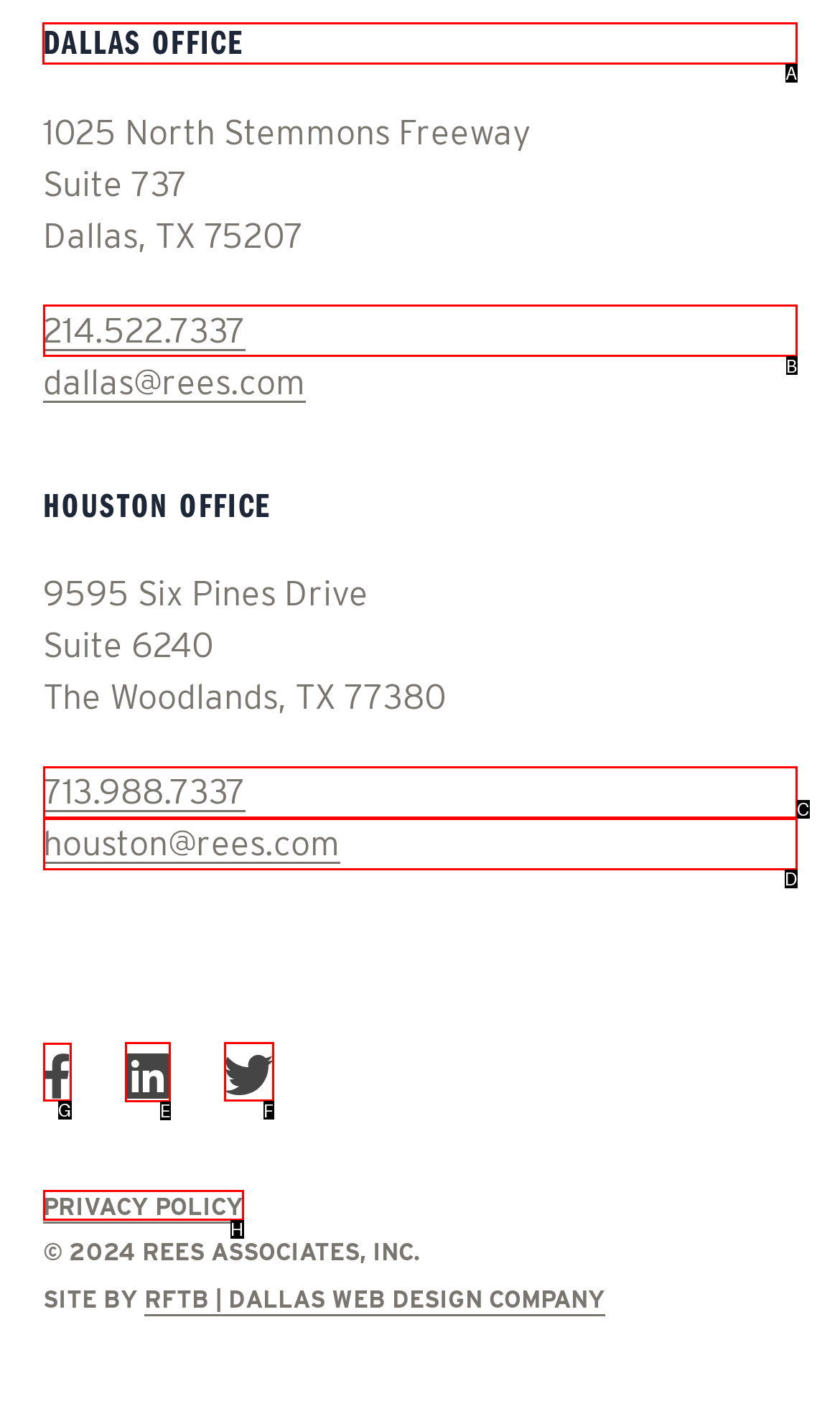Select the UI element that should be clicked to execute the following task: View Dallas office contact information
Provide the letter of the correct choice from the given options.

A